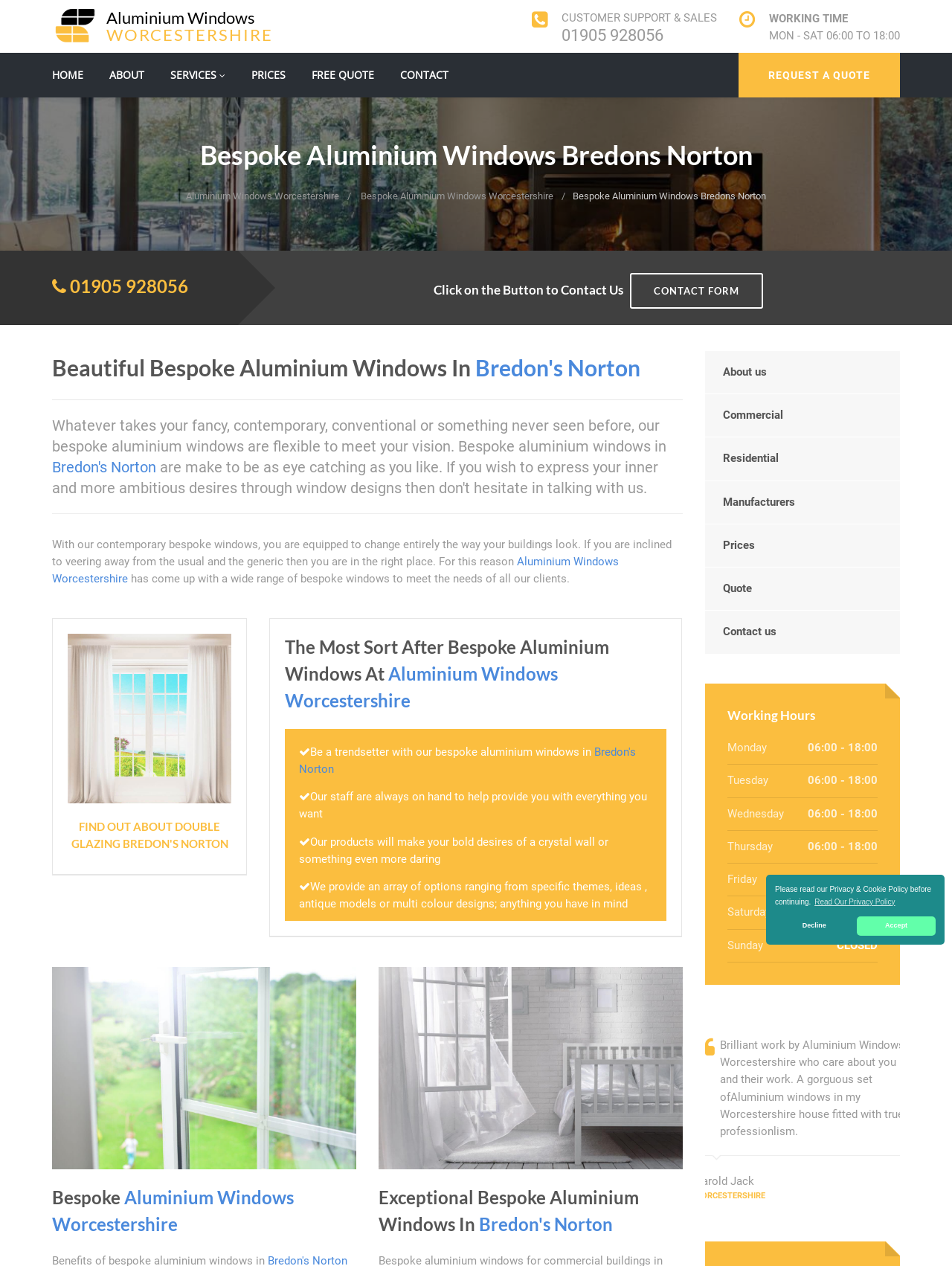Write an exhaustive caption that covers the webpage's main aspects.

This webpage is about Bespoke Aluminium Windows Bredons Norton, a local window business in Worcestershire. At the top of the page, there is a logo of Aluminium Windows Worcestershire, accompanied by a navigation menu with links to different sections of the website, including Home, About, Services, Prices, and Contact.

Below the navigation menu, there is a section with customer support and sales information, including a phone number and working hours. On the right side of this section, there is a call-to-action button to request a quote.

The main content of the page is divided into several sections. The first section has a heading "Beautiful Bespoke Aluminium Windows In Bredon's Norton" and describes the flexibility of bespoke aluminium windows in meeting customers' visions. This section is followed by a horizontal separator and another section that explains how bespoke windows can change the look of a building.

On the left side of the page, there is an image, and below it, there is a heading "FIND OUT ABOUT DOUBLE GLAZING BREDON'S NORTON" with a link to more information. Next to this section, there is another section with a heading "The Most Sort After Bespoke Aluminium Windows At Aluminium Windows Worcestershire" and describes the benefits of bespoke aluminium windows.

Further down the page, there are several sections with static text describing the features and benefits of bespoke aluminium windows, including their ability to meet customers' desires and provide a range of options. There are also links to other sections of the website, including About us, Commercial, Residential, Manufacturers, Prices, and Quote.

At the bottom of the page, there is a section with working hours, including Monday to Saturday from 06:00 to 18:00 and Sunday closed. Next to this section, there is a testimonial from a satisfied customer, Harold Jack from Worcestershire, with a quote about his experience with Aluminium Windows Worcestershire.